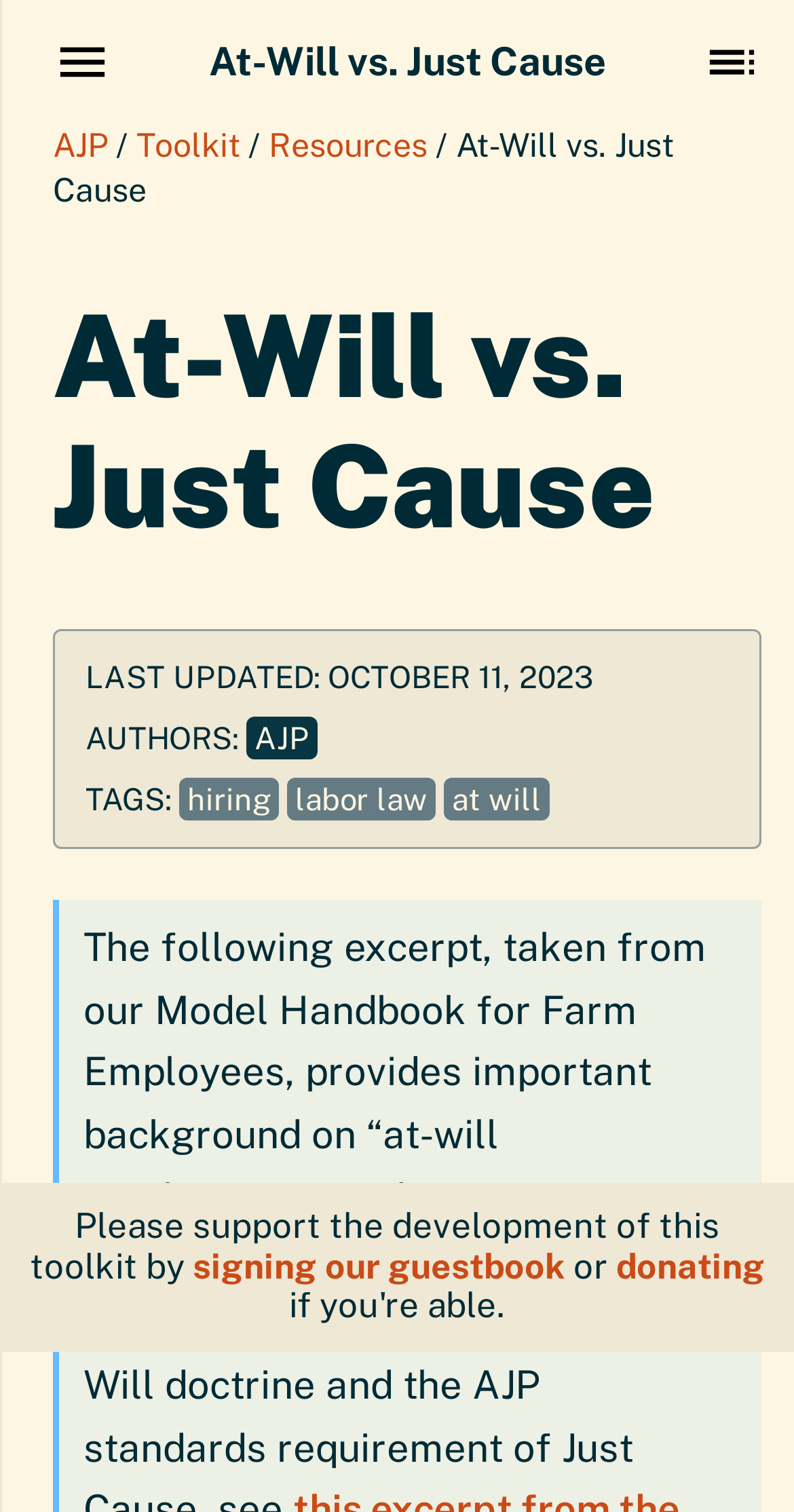Can you determine the main header of this webpage?

At-Will vs. Just Cause